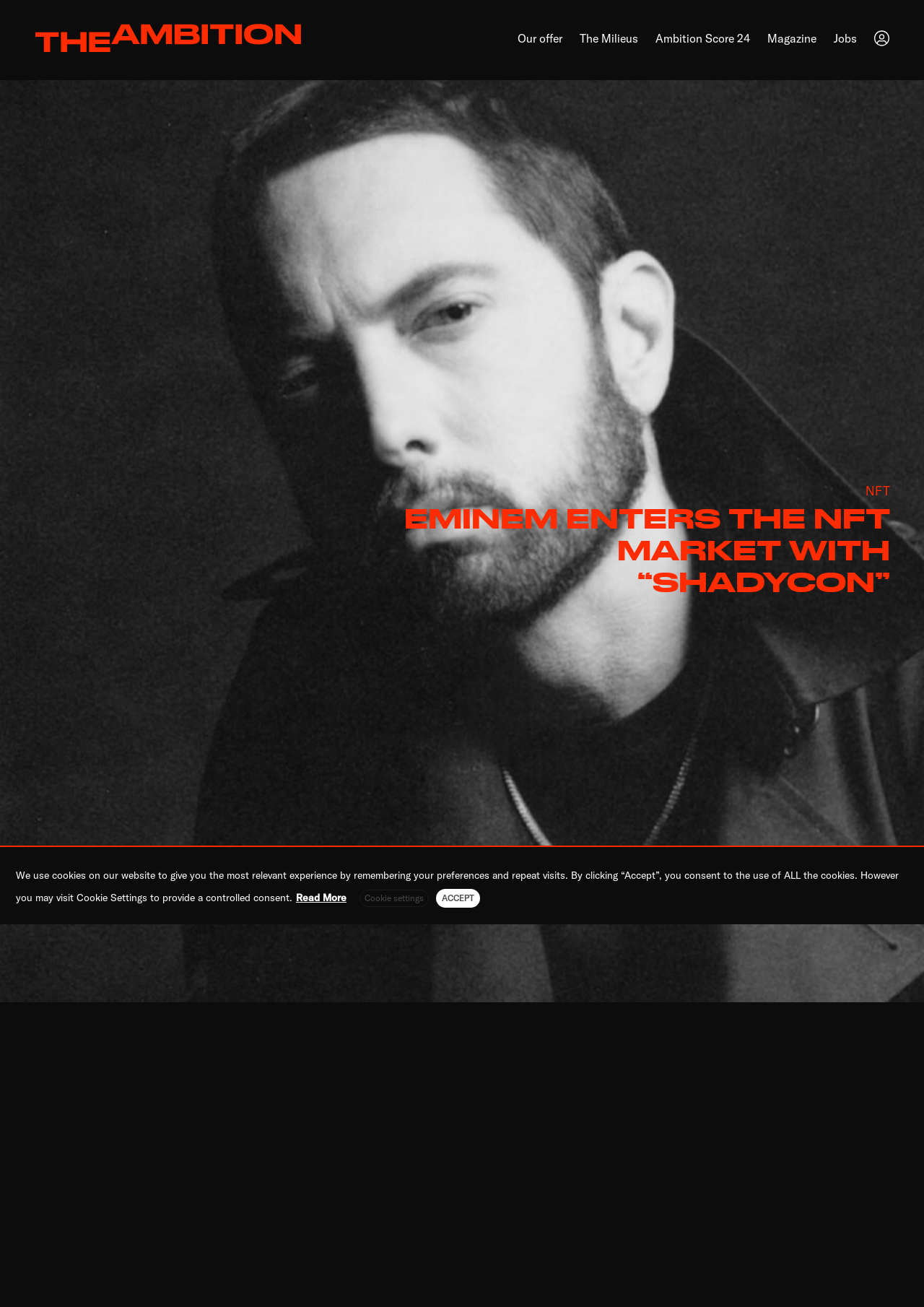Identify the bounding box coordinates of the clickable region necessary to fulfill the following instruction: "Visit Our offer page". The bounding box coordinates should be four float numbers between 0 and 1, i.e., [left, top, right, bottom].

[0.56, 0.024, 0.609, 0.035]